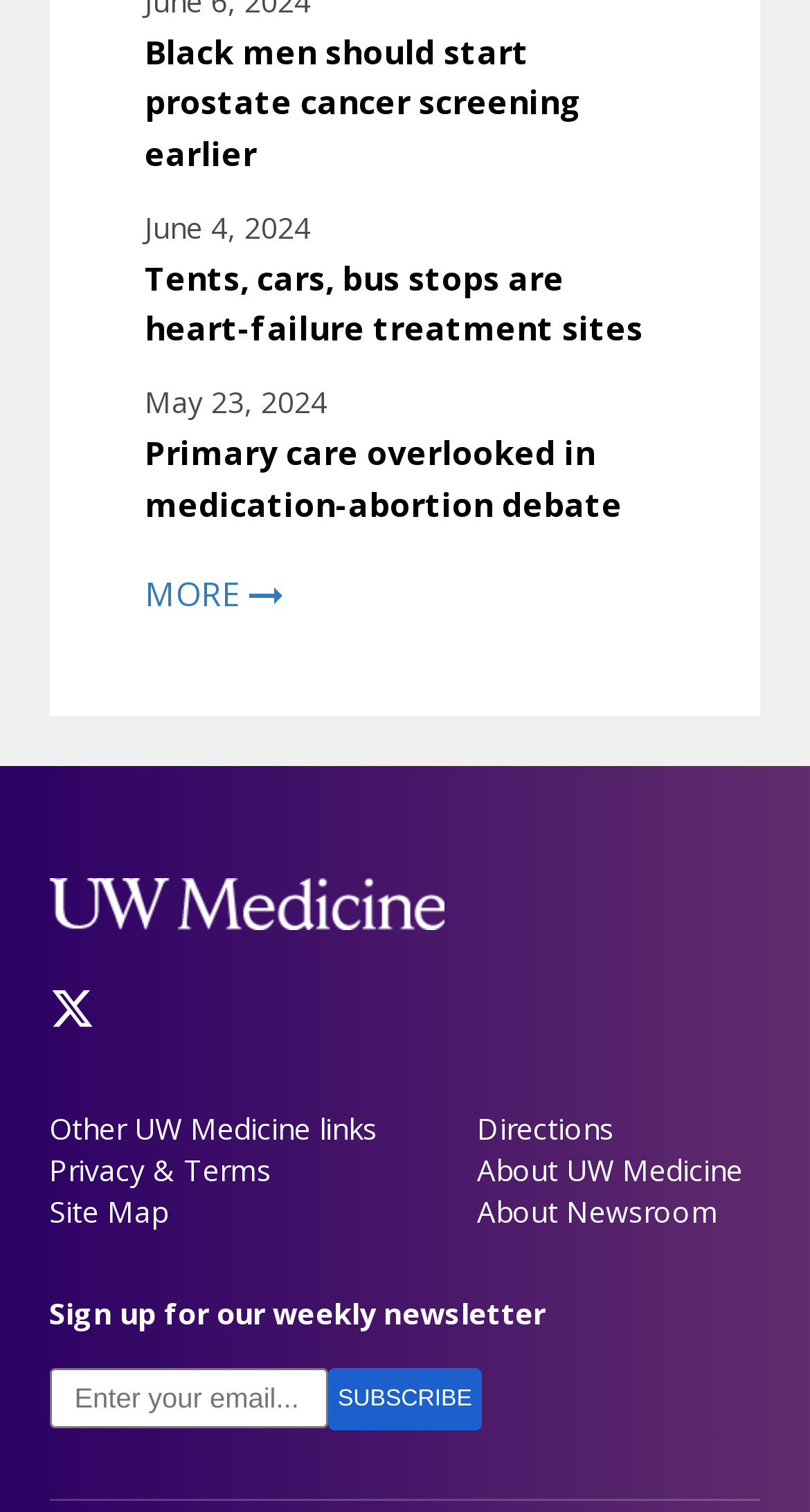How can I subscribe to the newsletter?
Answer the question with a single word or phrase by looking at the picture.

Enter email and click SUBSCRIBE